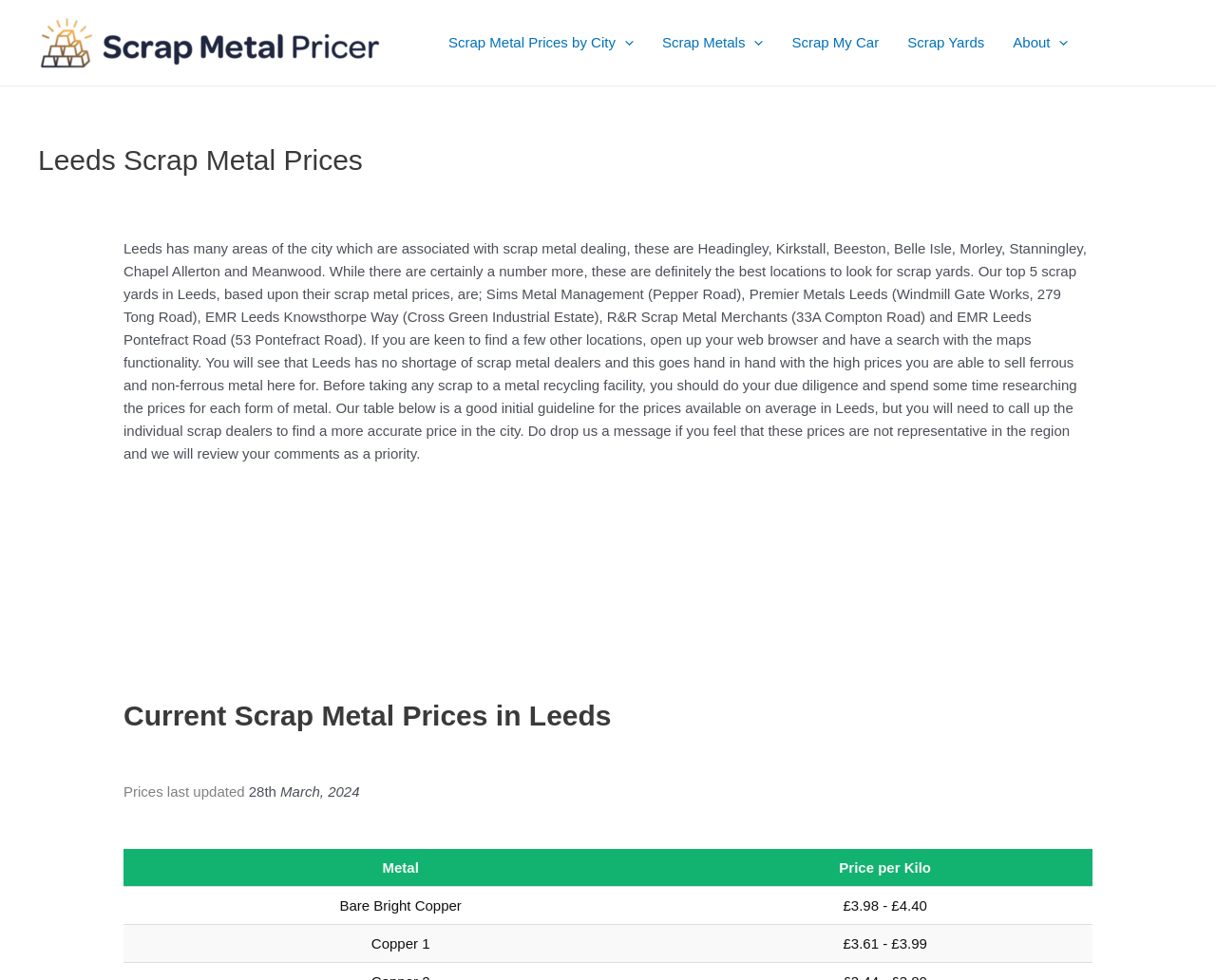When were the scrap metal prices last updated?
Based on the image, give a one-word or short phrase answer.

28th March, 2024